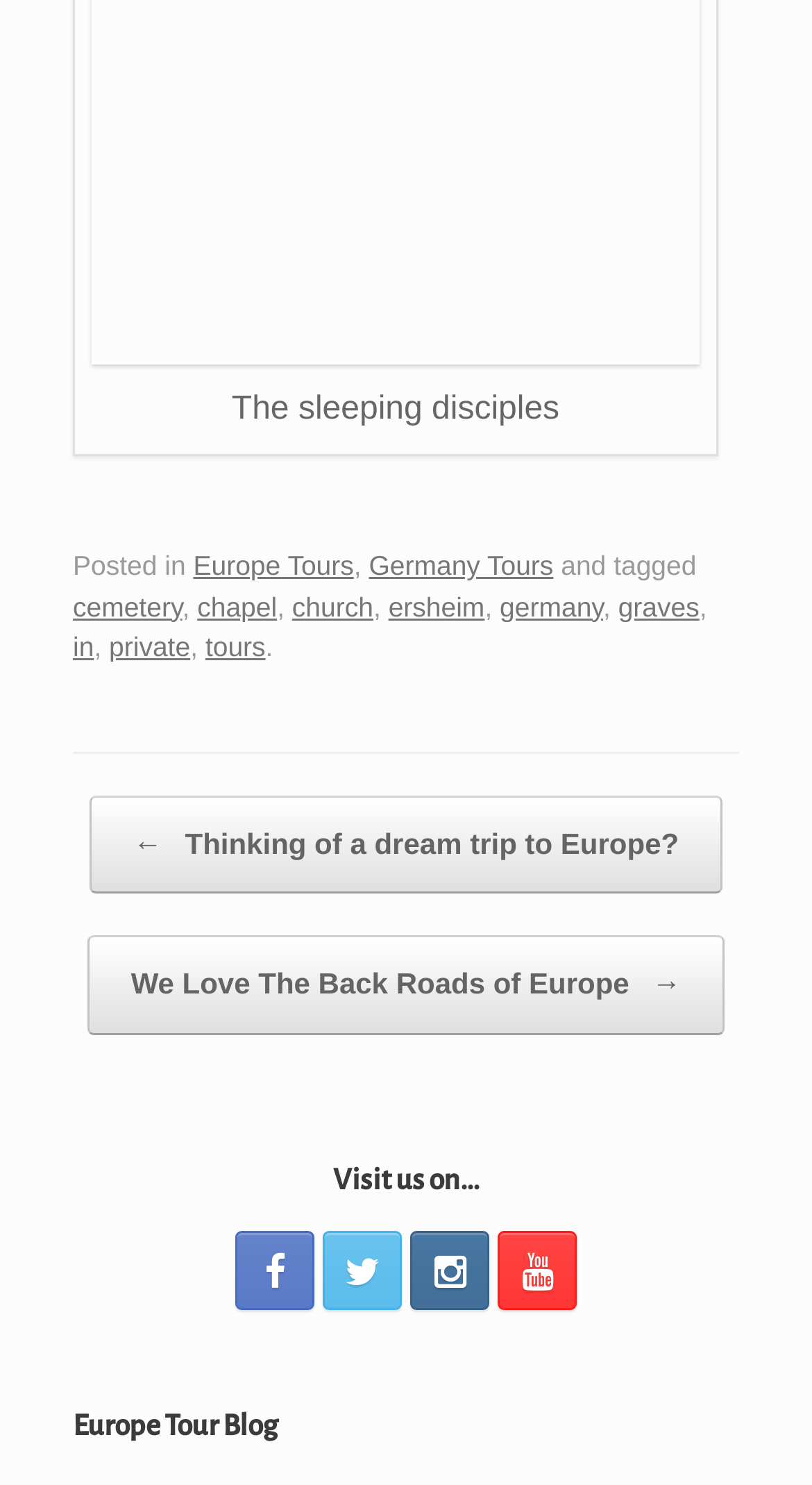Carefully observe the image and respond to the question with a detailed answer:
What is the topic of the previous post?

The link '← Thinking of a dream trip to Europe?' is likely a link to the previous post, and the text suggests that the topic of the previous post is about planning a trip to Europe.